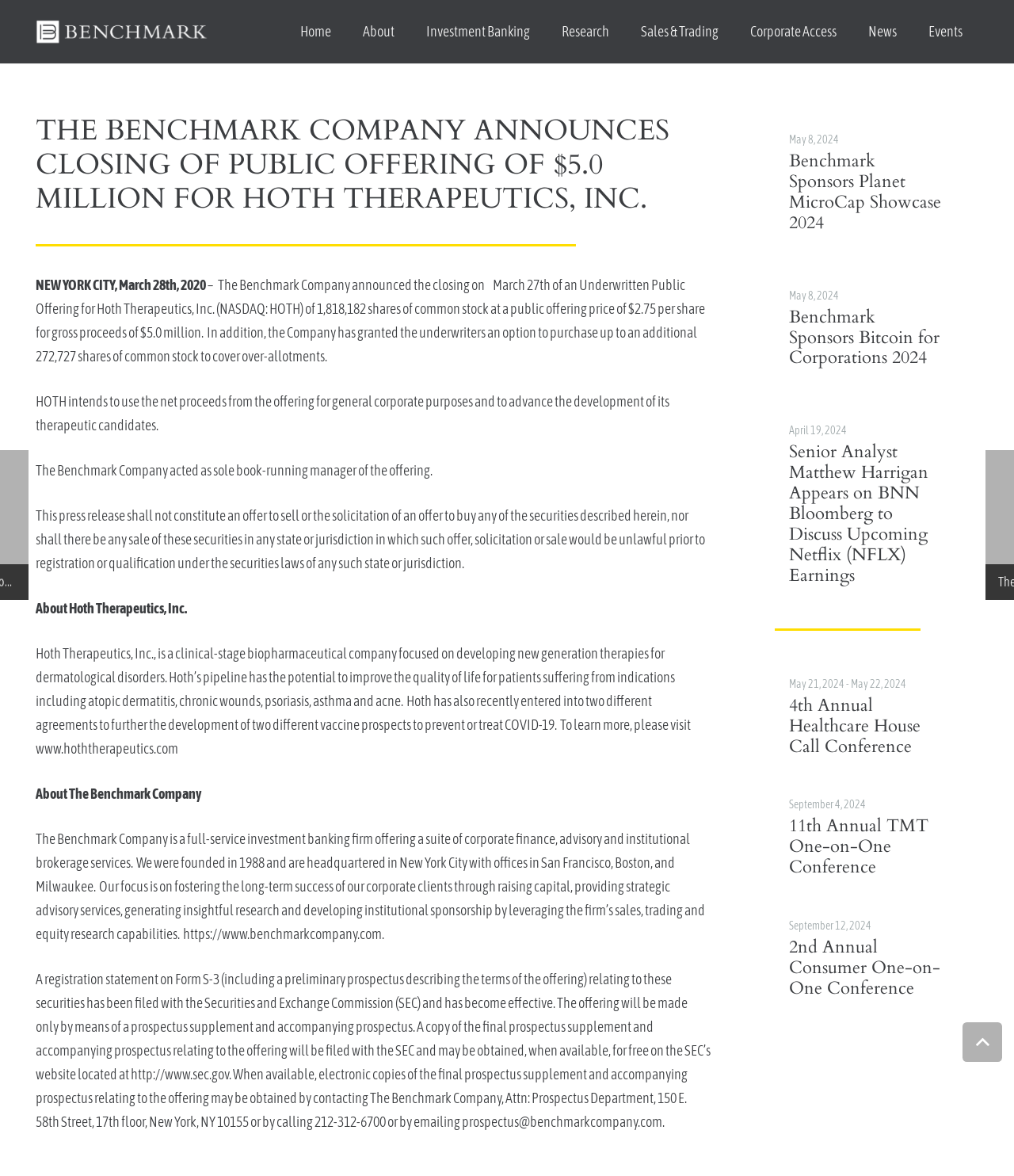Based on the description "Home", find the bounding box of the specified UI element.

[0.28, 0.0, 0.342, 0.054]